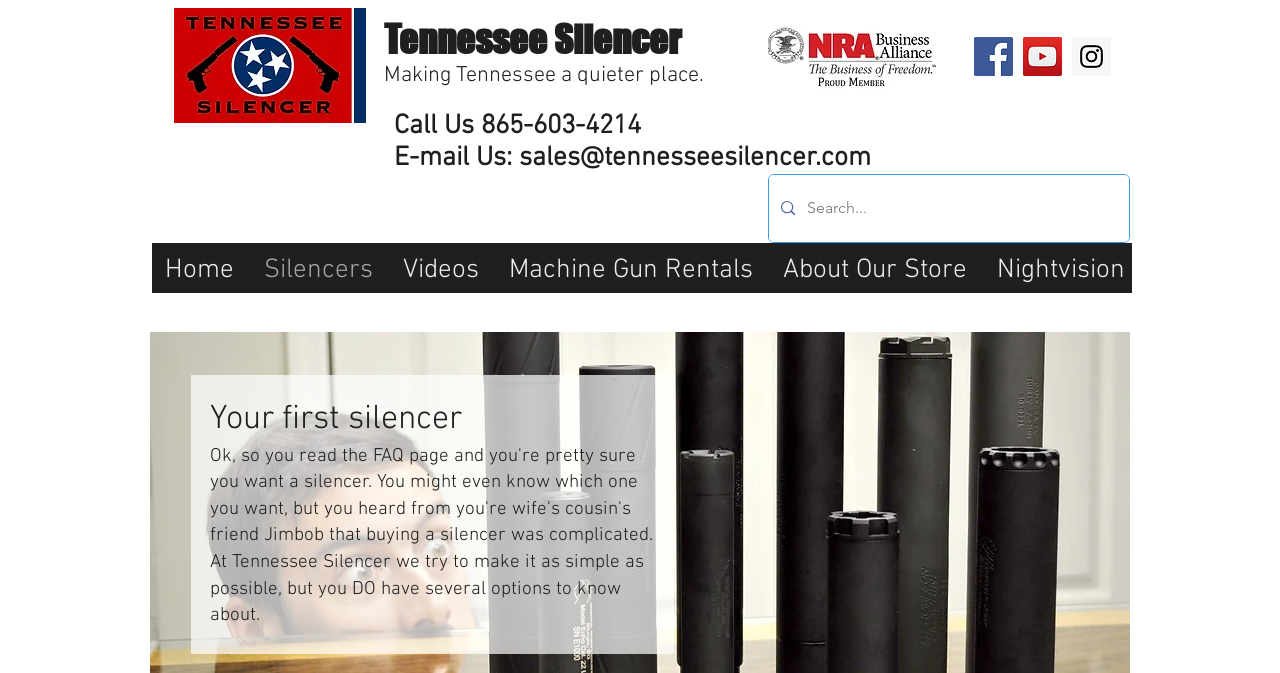Based on the element description, predict the bounding box coordinates (top-left x, top-left y, bottom-right x, bottom-right y) for the UI element in the screenshot: aria-label="Instagram Social Icon"

[0.838, 0.055, 0.868, 0.113]